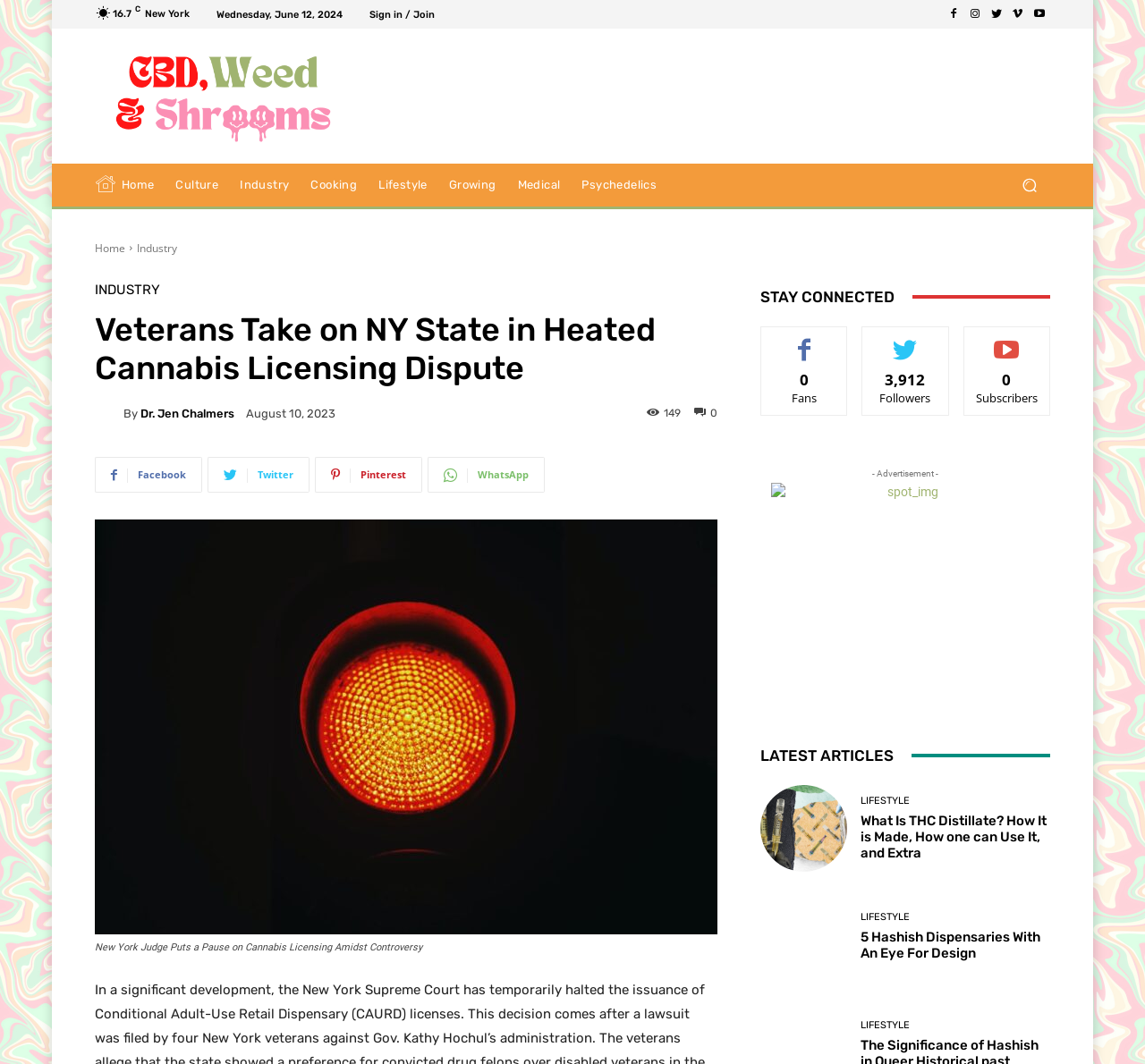Can you give a detailed response to the following question using the information from the image? What is the author of the article?

I found the author of the article by looking at the byline, which says 'By Dr. Jen Chalmers'.